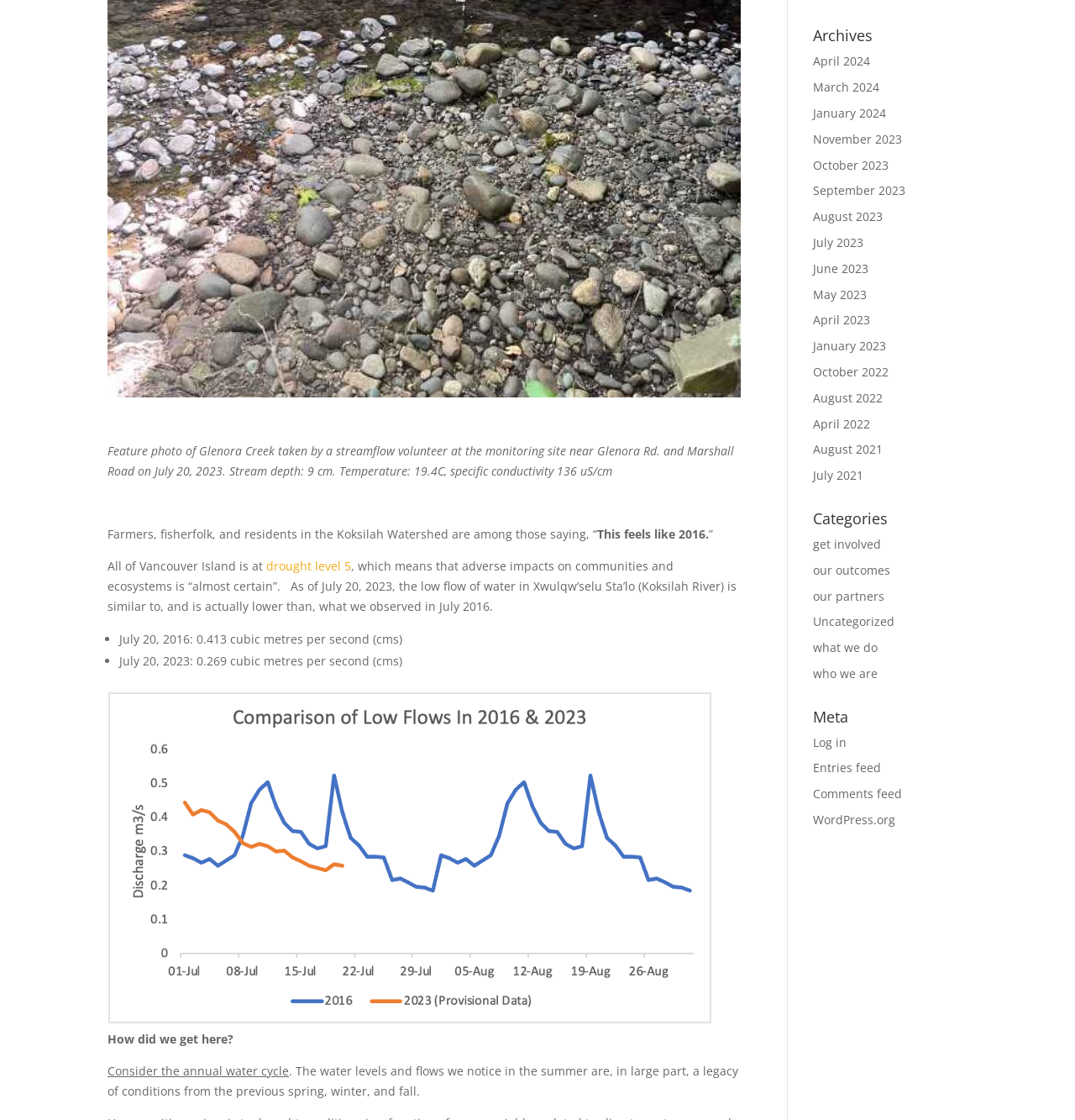Provide the bounding box coordinates of the HTML element described as: "the council of nordic composers". The bounding box coordinates should be four float numbers between 0 and 1, i.e., [left, top, right, bottom].

None